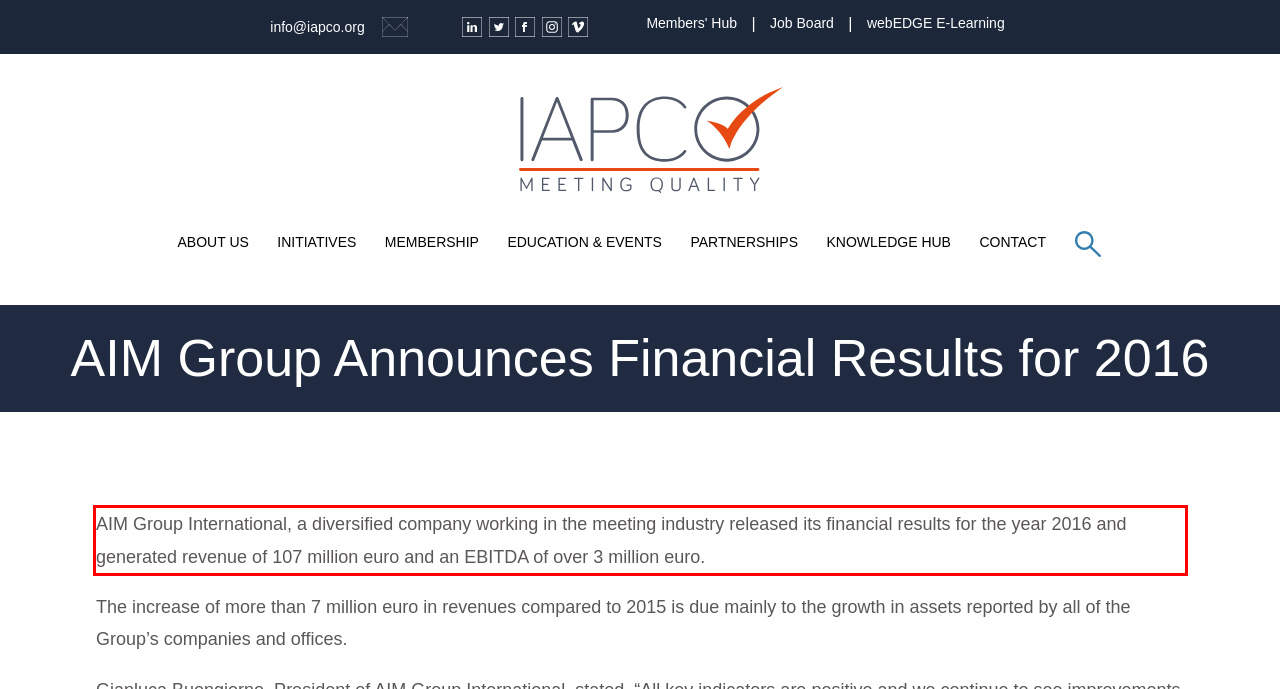The screenshot you have been given contains a UI element surrounded by a red rectangle. Use OCR to read and extract the text inside this red rectangle.

AIM Group International, a diversified company working in the meeting industry released its financial results for the year 2016 and generated revenue of 107 million euro and an EBITDA of over 3 million euro.